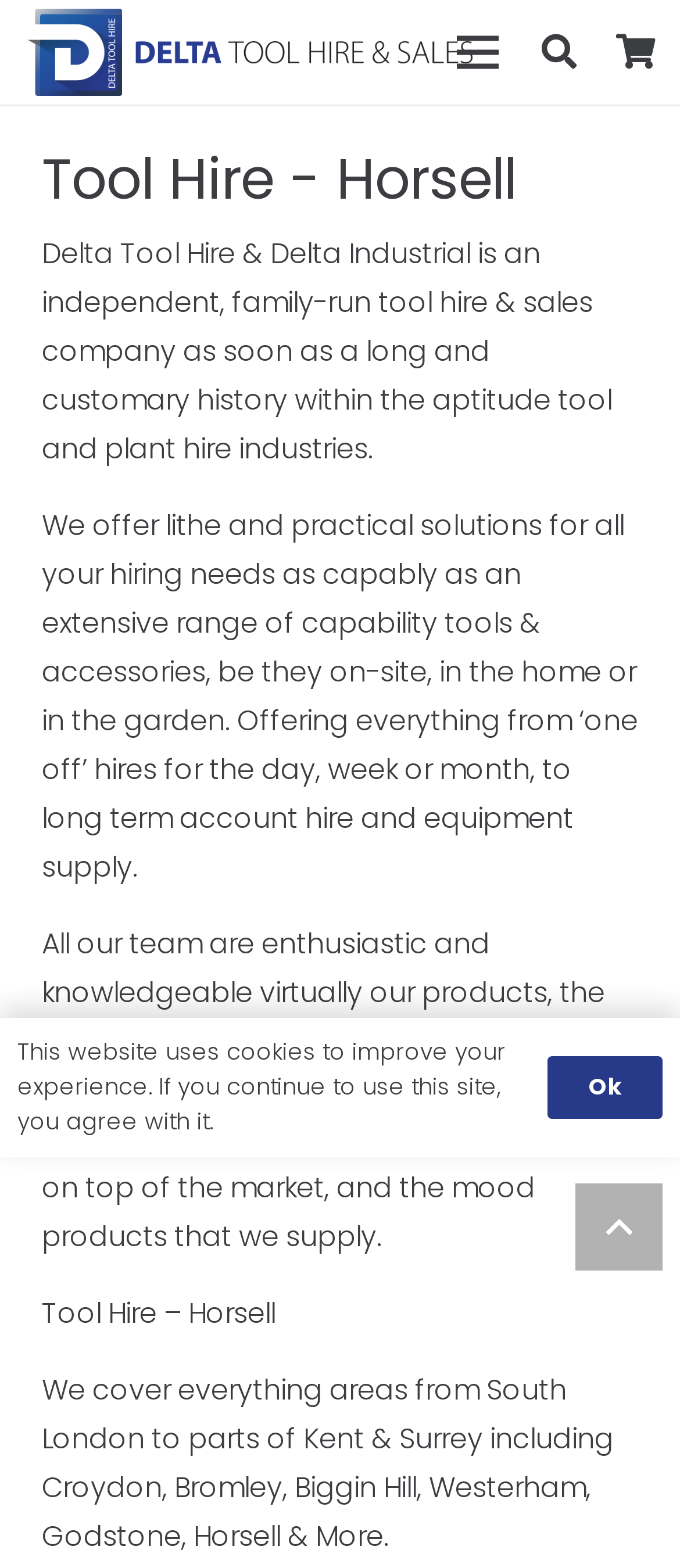How can I navigate to the top of the page?
Provide a detailed answer to the question using information from the image.

The 'Back to top' button is located at the bottom of the webpage, and clicking it will allow the user to navigate to the top of the page.